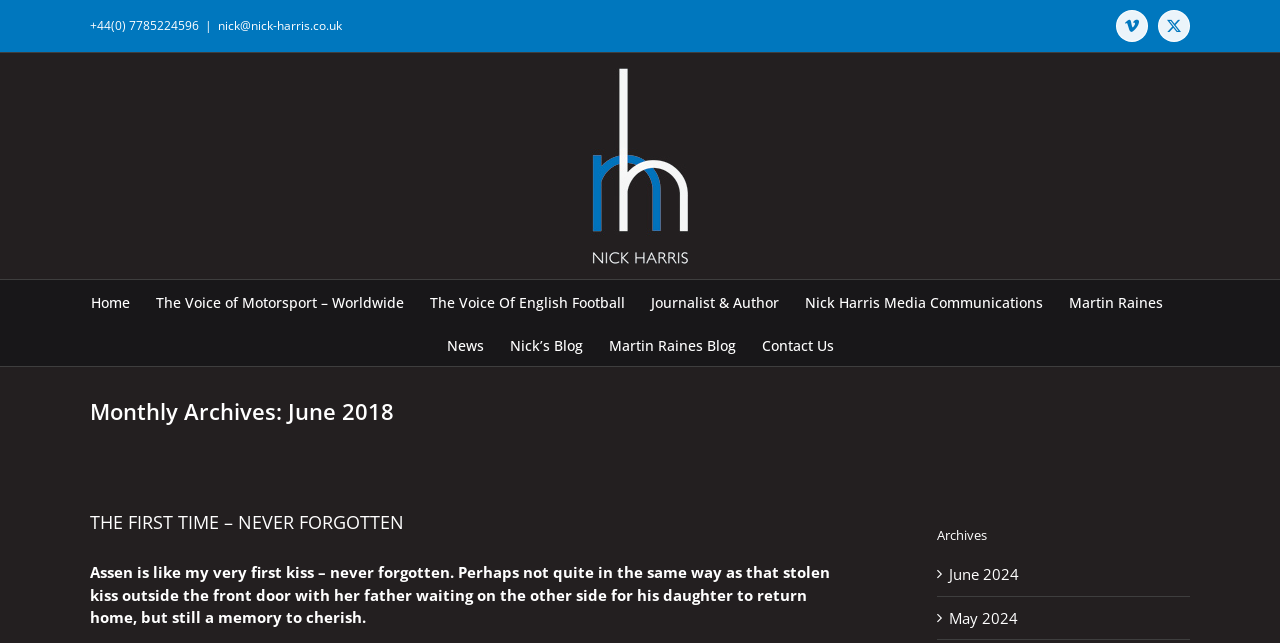Could you specify the bounding box coordinates for the clickable section to complete the following instruction: "Send an email to nick@nick-harris.co.uk"?

[0.17, 0.026, 0.267, 0.053]